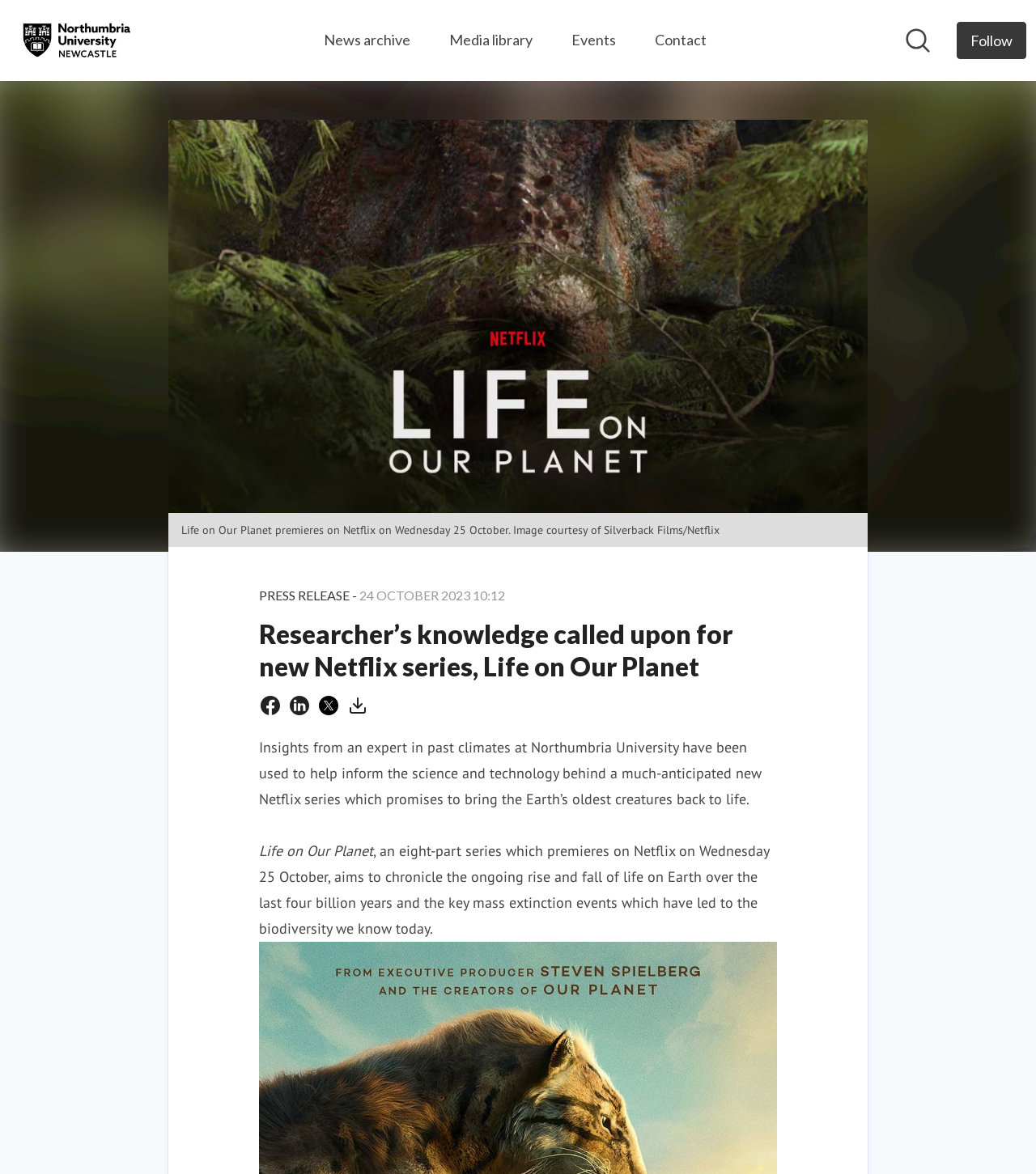What is the topic of the Netflix series?
Please provide a detailed and thorough answer to the question.

The topic of the Netflix series can be found in the main content area of the webpage, where it says 'chronicle the ongoing rise and fall of life on Earth over the last four billion years and the key mass extinction events which have led to the biodiversity we know today'.